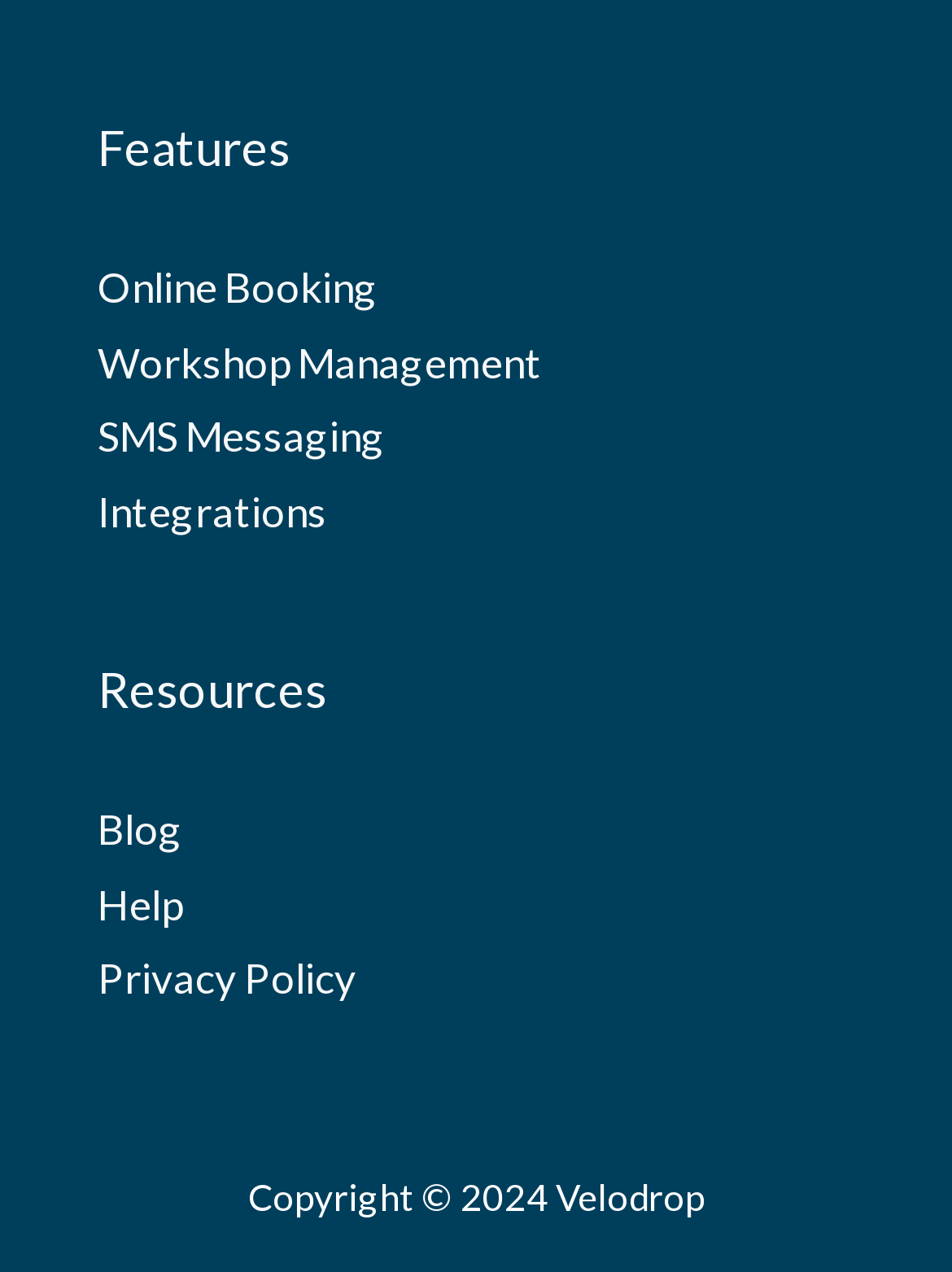Respond with a single word or phrase:
How many links are under the 'Resources' heading?

3